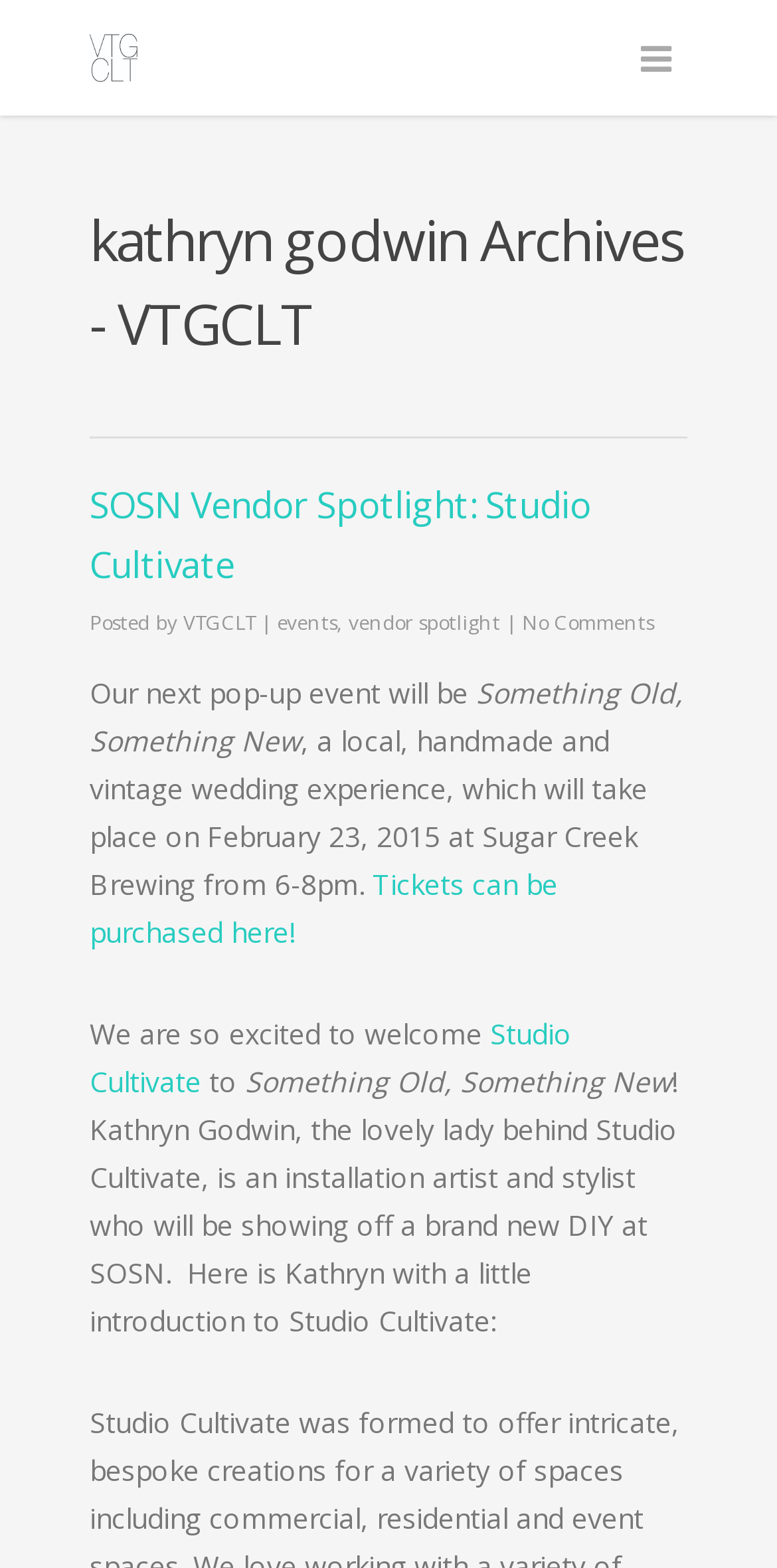Offer a meticulous description of the webpage's structure and content.

This webpage is an archive page for Kathryn Godwin, featuring a vendor spotlight on Studio Cultivate. At the top, there is a logo image and a link to VTGCLT, positioned on the left side of the page. On the right side, there is a search icon represented by a magnifying glass symbol.

Below the logo, there is a main heading that reads "kathryn godwin Archives - VTGCLT". Underneath this heading, there is a subheading that says "SOSN Vendor Spotlight: Studio Cultivate", which is a link to the spotlight page.

To the right of the subheading, there is a section that displays the author information, including a link to VTGCLT, and categories such as "events" and "vendor spotlight", separated by vertical lines. Next to this section, there is a link to "No Comments".

The main content of the page starts with a paragraph that introduces the next pop-up event, "Something Old, Something New", a local, handmade, and vintage wedding experience. The event details, including the date, time, and location, are provided. There is a link to purchase tickets to the event.

The page then welcomes Studio Cultivate, an installation artist and stylist, to the event. There is a brief introduction to Kathryn Godwin, the founder of Studio Cultivate, and a description of what she will be showcasing at the event.